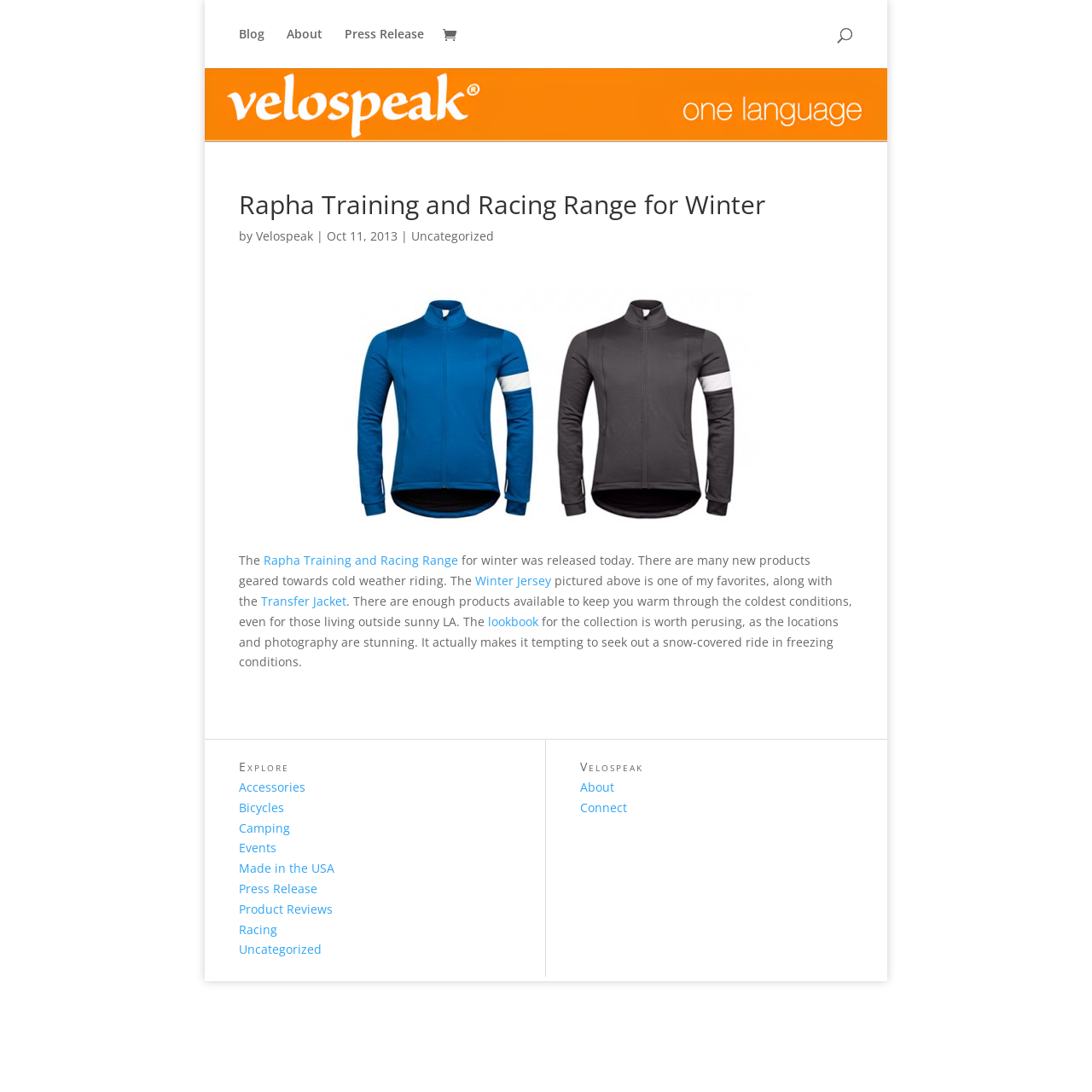Identify the bounding box coordinates of the clickable region to carry out the given instruction: "Click on the 'Blog' link".

[0.219, 0.026, 0.242, 0.062]